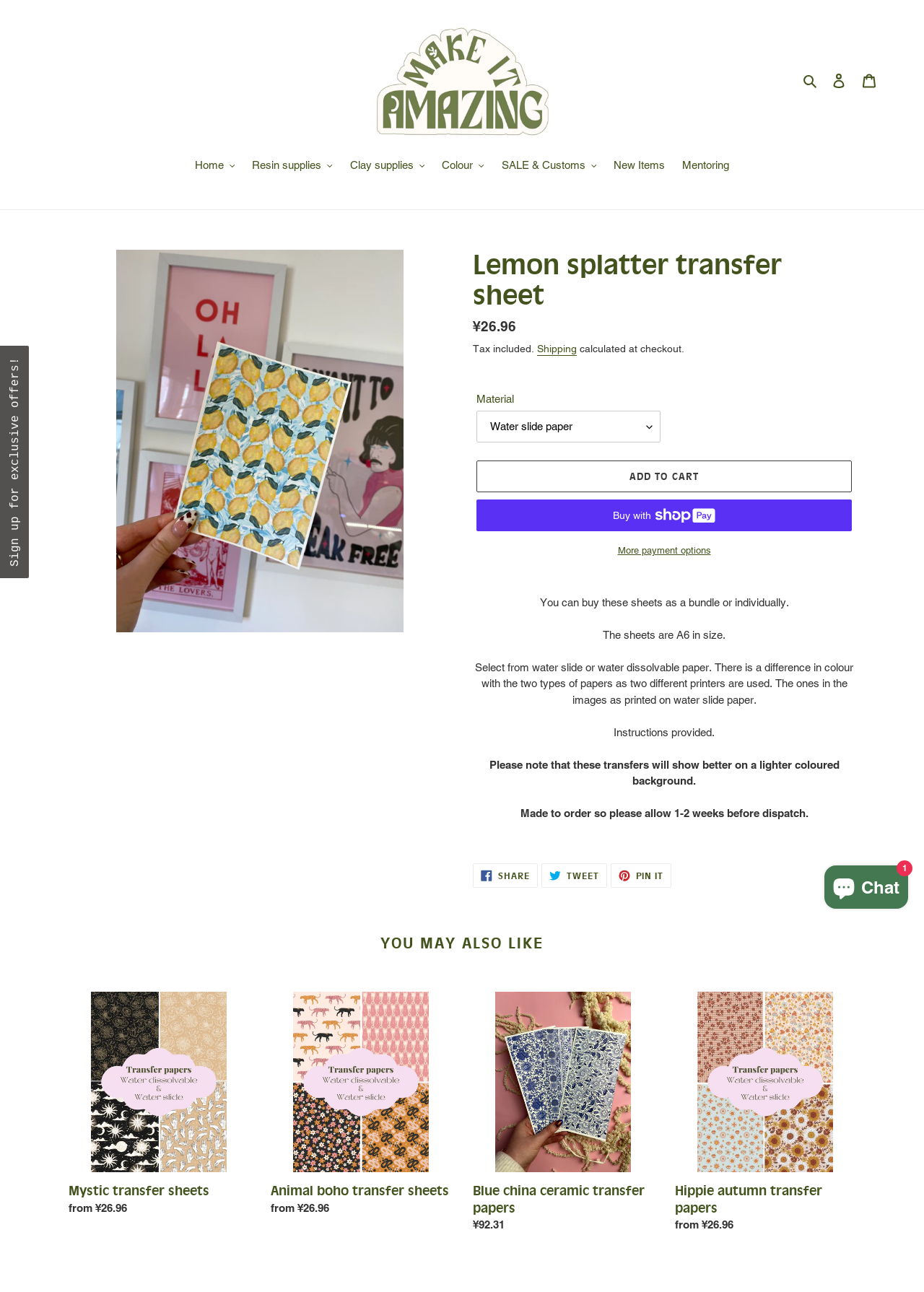Identify the bounding box coordinates for the region of the element that should be clicked to carry out the instruction: "Click the 'Search' button". The bounding box coordinates should be four float numbers between 0 and 1, i.e., [left, top, right, bottom].

[0.864, 0.055, 0.891, 0.069]